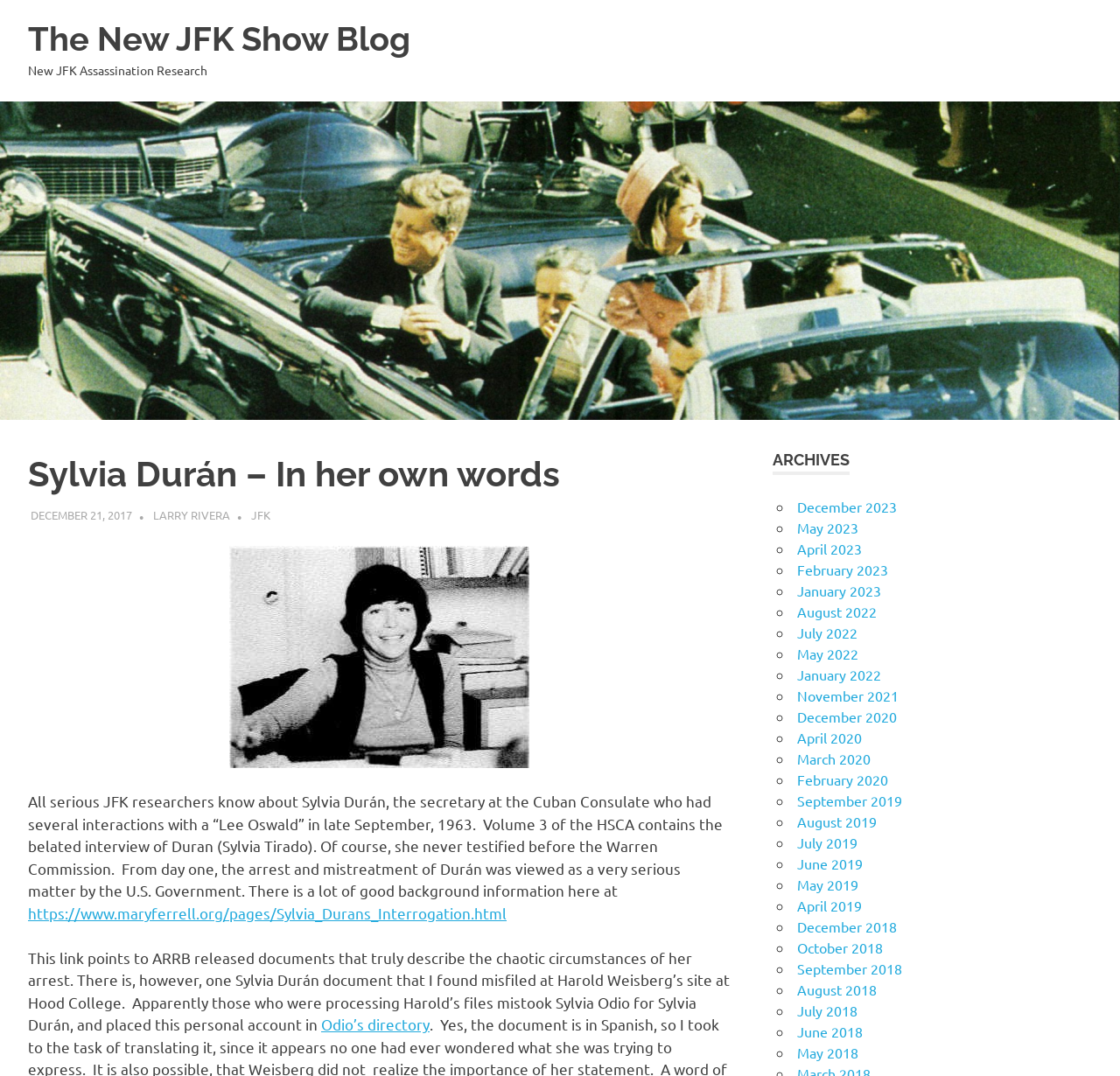Determine the bounding box coordinates of the clickable element to complete this instruction: "Read the article about Sylvia Durán". Provide the coordinates in the format of four float numbers between 0 and 1, [left, top, right, bottom].

[0.025, 0.736, 0.645, 0.836]